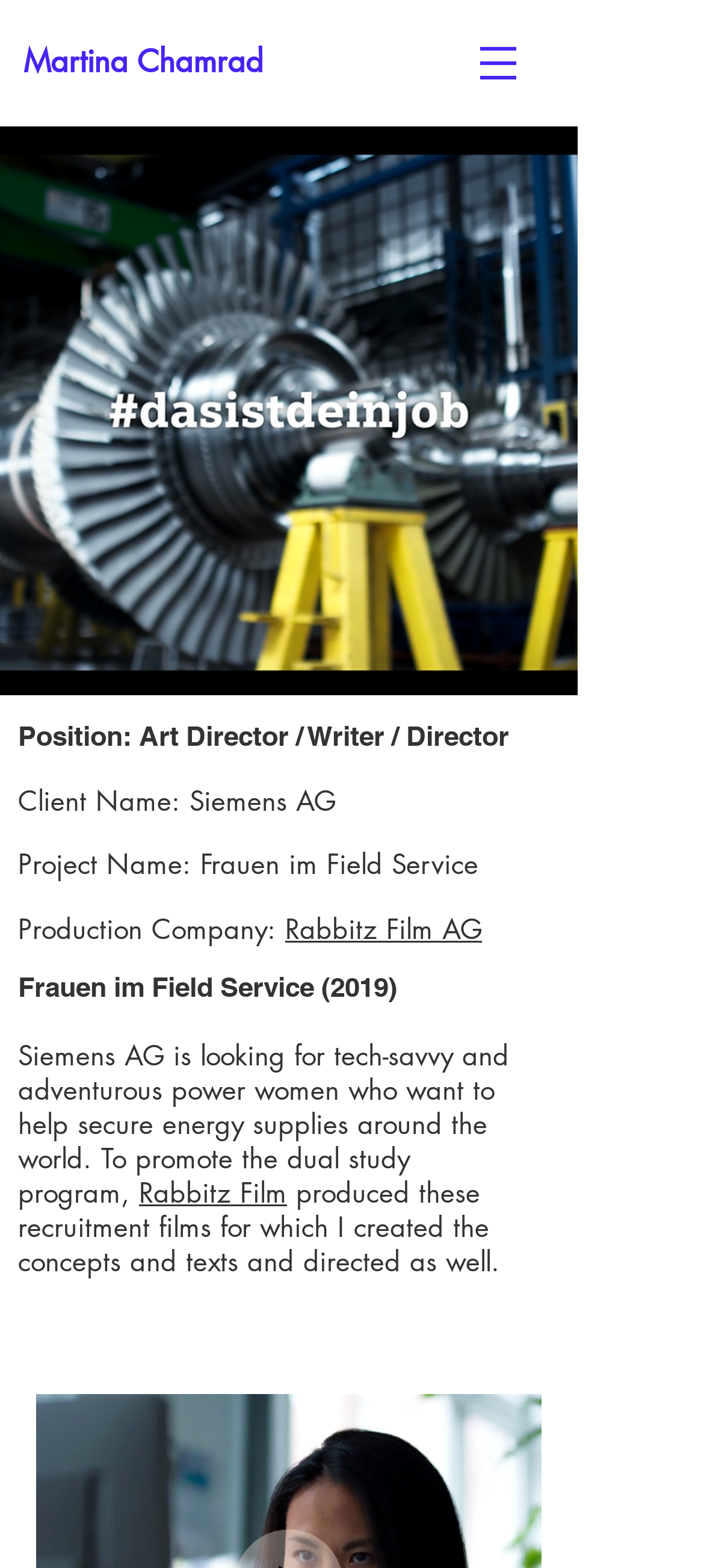Please respond to the question using a single word or phrase:
What is the client name?

Siemens AG